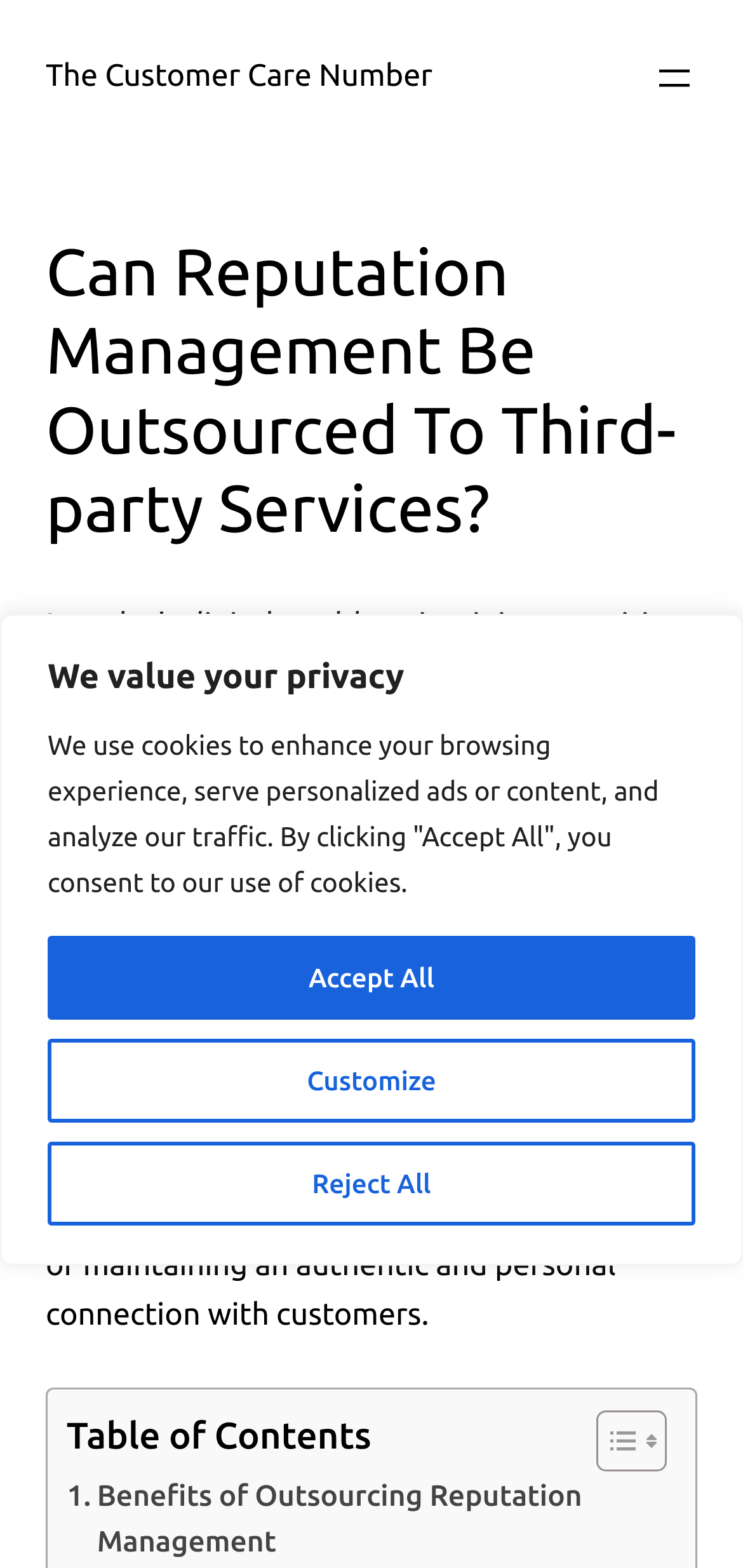Find the bounding box coordinates of the clickable area that will achieve the following instruction: "Read the article title".

[0.062, 0.148, 0.938, 0.349]